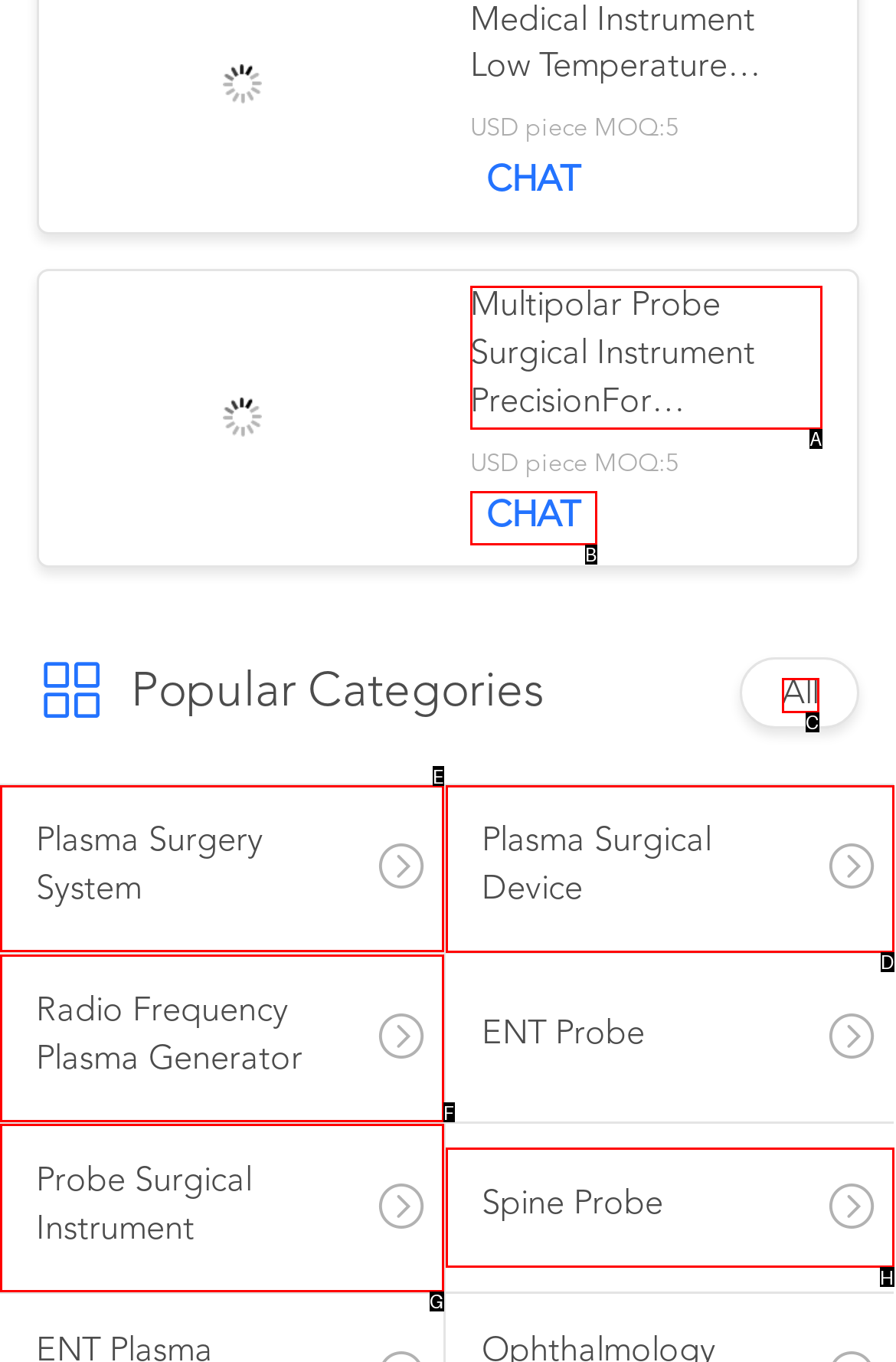Point out the UI element to be clicked for this instruction: Explore Plasma Surgery System. Provide the answer as the letter of the chosen element.

E